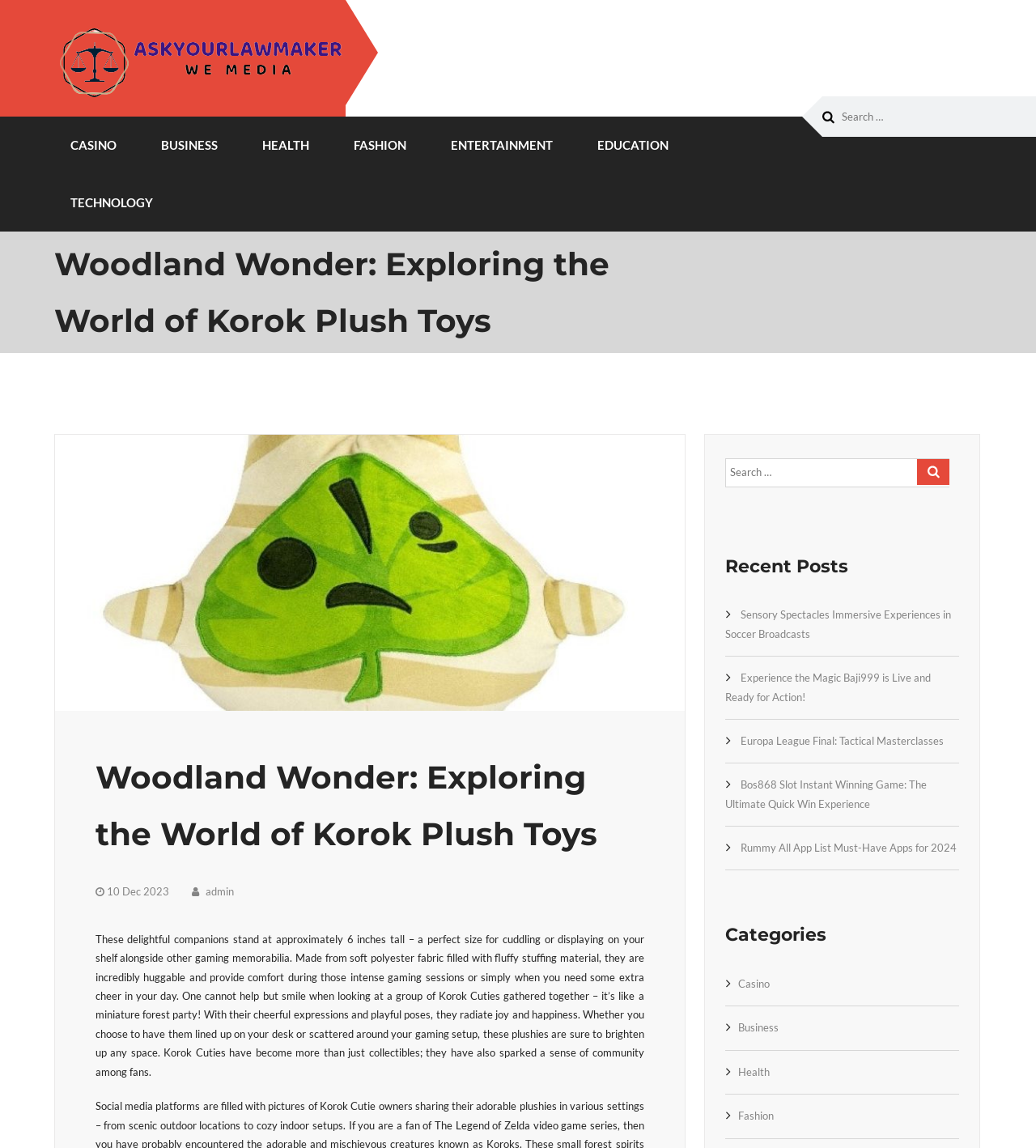Provide an in-depth caption for the elements present on the webpage.

The webpage is titled "Woodland Wonder: Exploring the World of Korok Plush Toys" and is part of the "AskYourLawmaker" website. At the top, there is a heading with the website's name, accompanied by a link and an image. Below this, there are six links to different categories: "CASINO", "BUSINESS", "HEALTH", "FASHION", "ENTERTAINMENT", and "EDUCATION", as well as a "TECHNOLOGY" link. 

To the right of these links, there is a search bar with a "Search for:" label and a "Search" button. 

The main content of the webpage is a heading with the title "Woodland Wonder: Exploring the World of Korok Plush Toys", accompanied by a large image. Below this, there is a block of text describing the Korok plush toys, their size, material, and features. 

On the right side of the page, there is a section with a search bar, similar to the one at the top. Below this, there is a "Recent Posts" heading, followed by a list of four links to different articles, each with a brief title. 

Further down, there is a "Categories" heading, followed by a list of five links to different categories: "Casino", "Business", "Health", "Fashion", and "Rummy All App List".